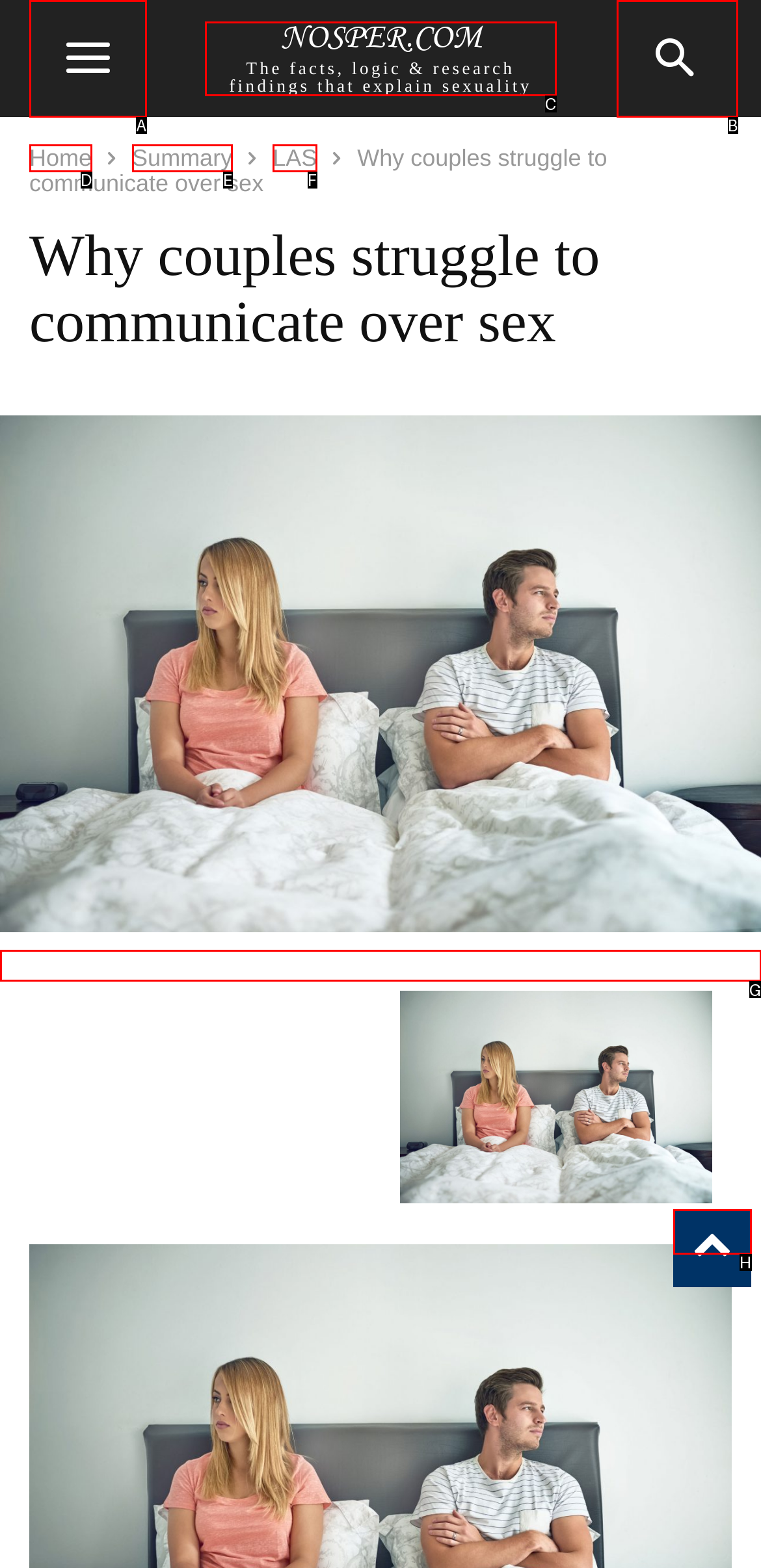Select the HTML element that best fits the description: Summary
Respond with the letter of the correct option from the choices given.

E